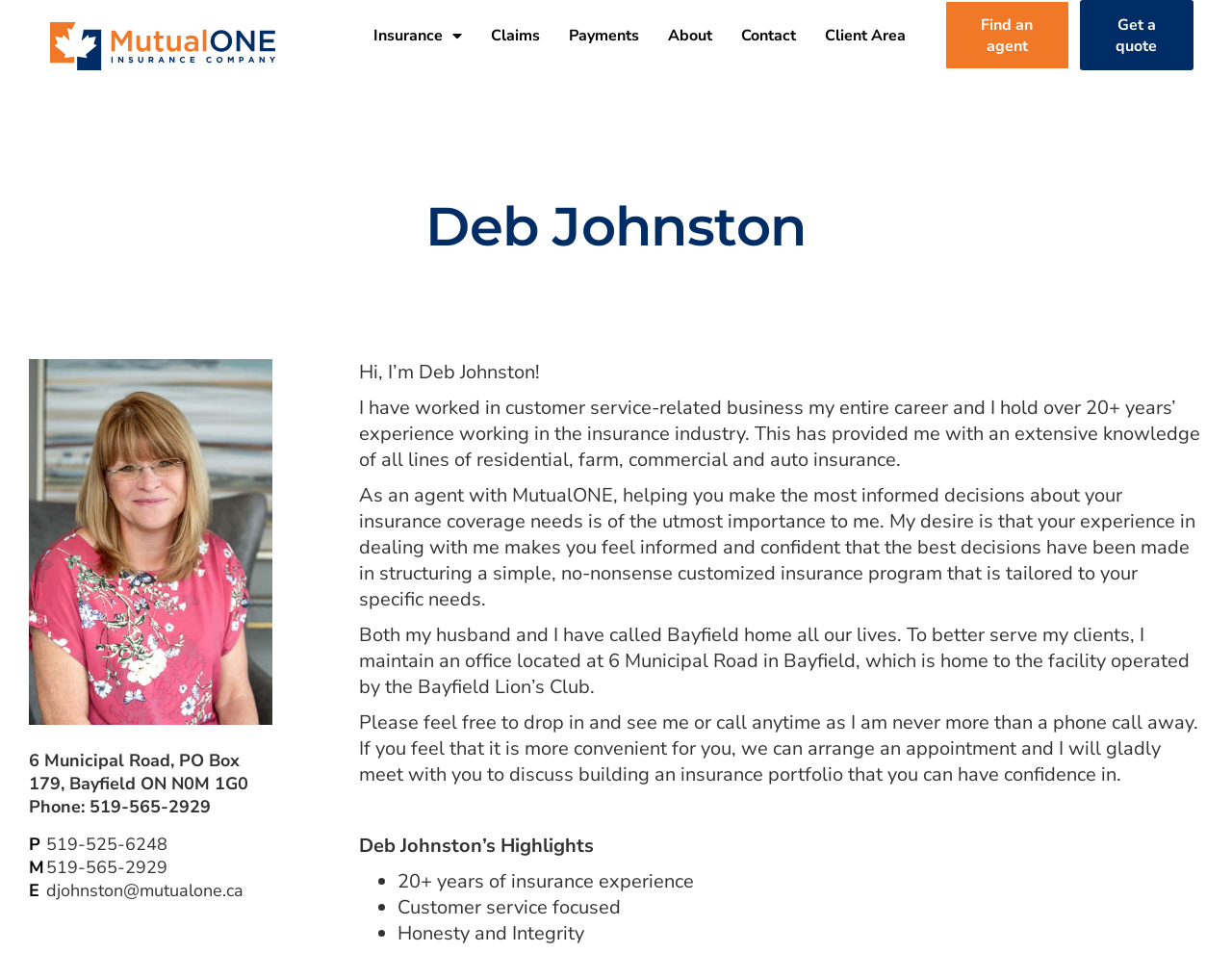Provide a single word or phrase answer to the question: 
How many years of insurance experience does Deb Johnston have?

20+